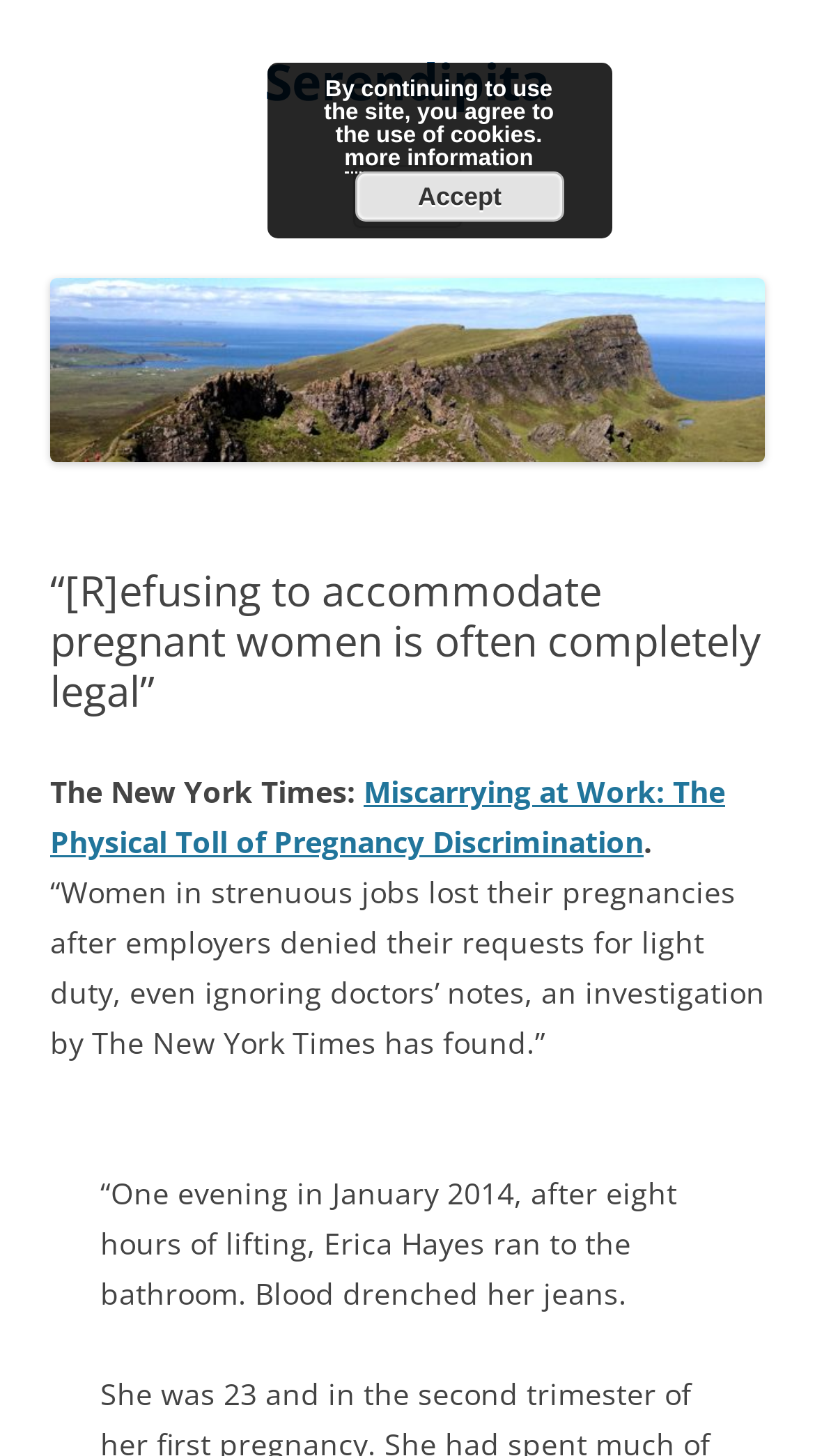Answer the question using only one word or a concise phrase: What is the title of the linked article?

Miscarrying at Work: The Physical Toll of Pregnancy Discrimination